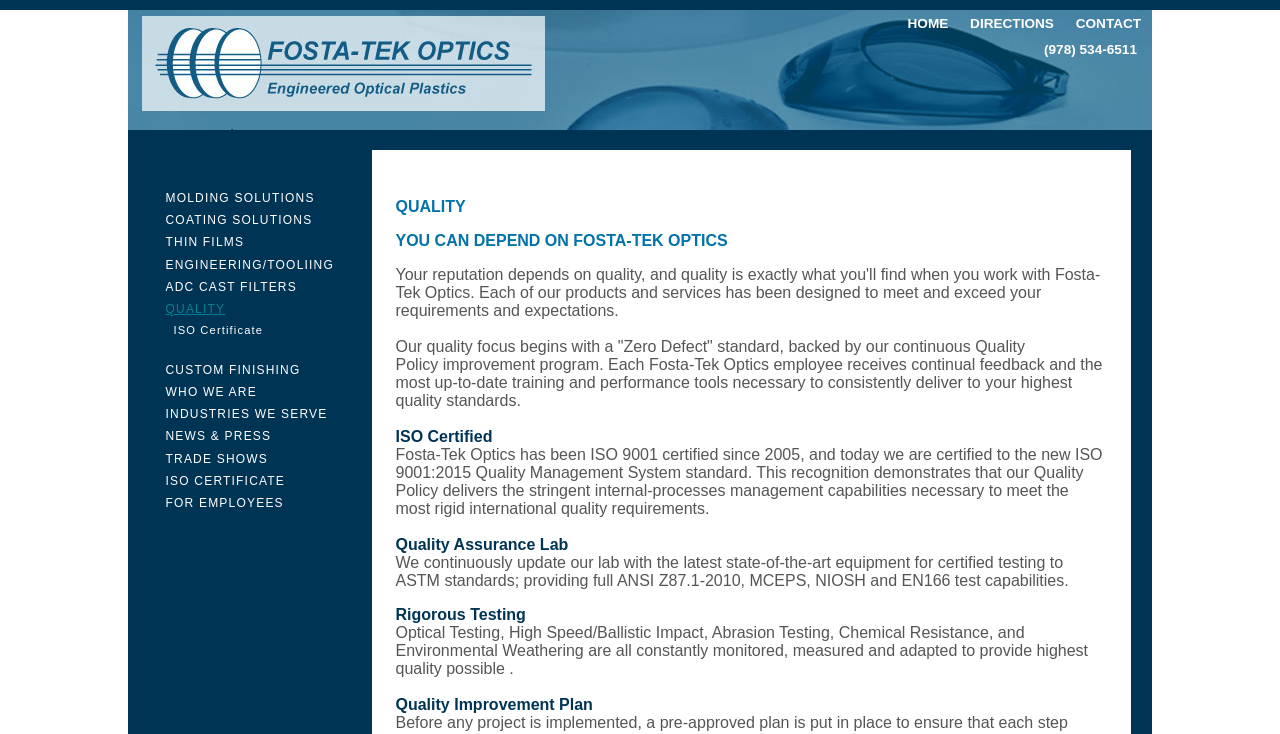Illustrate the webpage's structure and main components comprehensively.

The webpage is about Fosta-Tek Optics, a leading integrated manufacturer of high-quality polymer-based plastic lenses and optical components. At the top of the page, there are three links: "HOME", "DIRECTIONS", and "CONTACT", aligned horizontally. Below these links, there is a phone number "(978) 534-6511" displayed prominently.

The main content of the page is divided into two columns. The left column contains a table with multiple rows, each featuring a link to a different section of the website, such as "MOLDING SOLUTIONS", "COATING SOLUTIONS", "THIN FILMS", and more. There are 12 links in total, arranged vertically. Above and below this table, there are two images.

The right column is dedicated to describing the company's quality assurance processes. There is a header "ISO Certified" with a corresponding image, followed by a paragraph of text explaining that Fosta-Tek Optics has been ISO 9001 certified since 2005 and has recently been certified to the new ISO 9001:2015 Quality Management System standard. Below this, there are three sections: "Quality Assurance Lab", "Rigorous Testing", and "Quality Improvement Plan", each with a brief description of the company's quality control measures.

Throughout the page, there are several images, including a logo and icons, which are used to break up the text and add visual interest. Overall, the page has a clean and organized layout, with clear headings and concise text that effectively communicates the company's focus on quality and expertise in the field of optics.